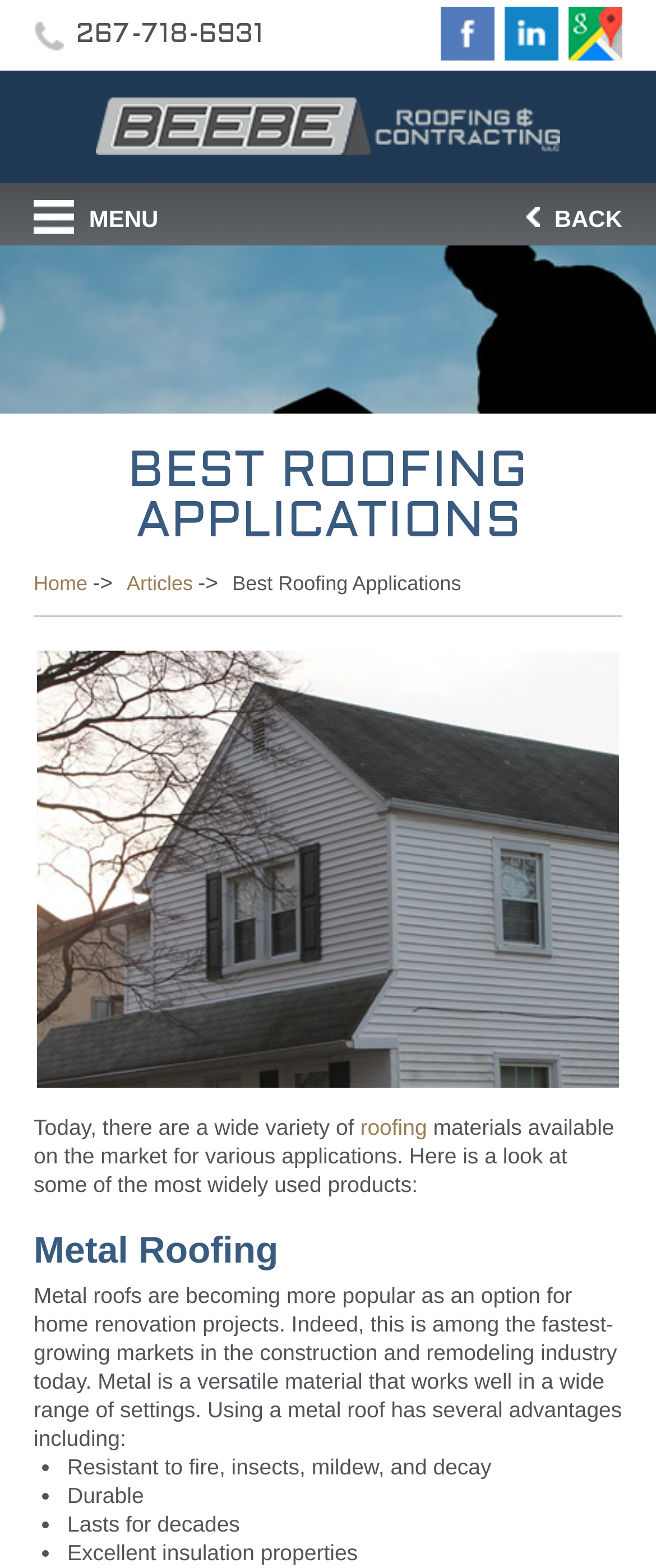Using the provided description: "Home", find the bounding box coordinates of the corresponding UI element. The output should be four float numbers between 0 and 1, in the format [left, top, right, bottom].

[0.051, 0.365, 0.133, 0.38]